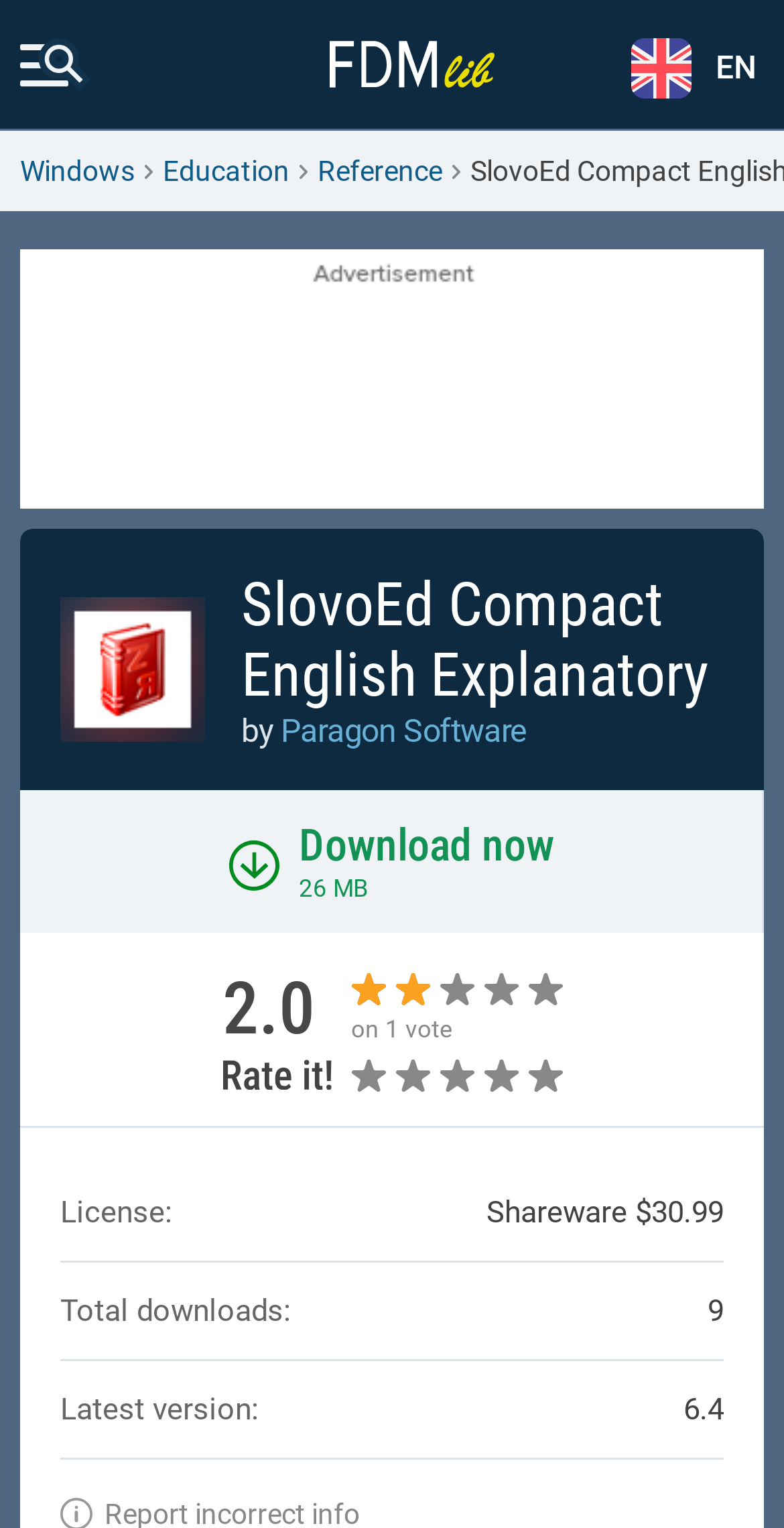Determine the bounding box coordinates of the clickable region to execute the instruction: "View Windows category". The coordinates should be four float numbers between 0 and 1, denoted as [left, top, right, bottom].

[0.026, 0.103, 0.172, 0.121]